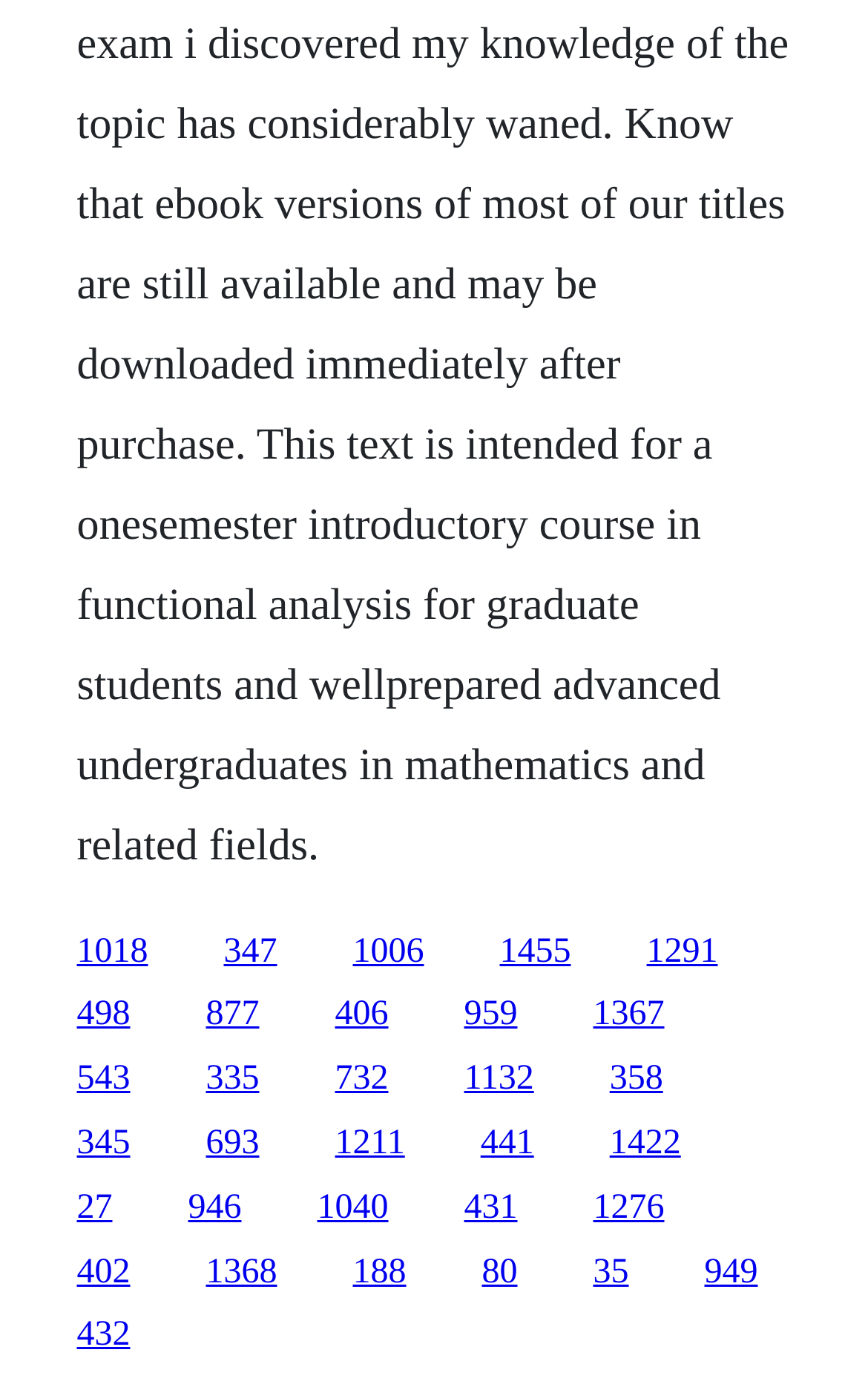Please determine the bounding box coordinates of the element to click in order to execute the following instruction: "follow the seventh link". The coordinates should be four float numbers between 0 and 1, specified as [left, top, right, bottom].

[0.683, 0.718, 0.765, 0.745]